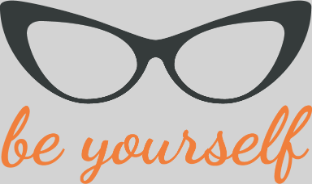Detail every significant feature and component of the image.

The image features a playful and encouraging design with the phrase "be yourself" prominently displayed in a soft, cursive font. Above the text, a stylish pair of glasses is depicted, emphasizing the theme of self-expression and individuality. The glasses are illustrated in a sleek black color, contrasting beautifully against the light grey background, while the text is rendered in a vibrant orange hue, adding warmth and energy to the overall composition. This image communicates a message of confidence and authenticity, resonating with themes of personal style and the importance of embracing one's uniqueness.